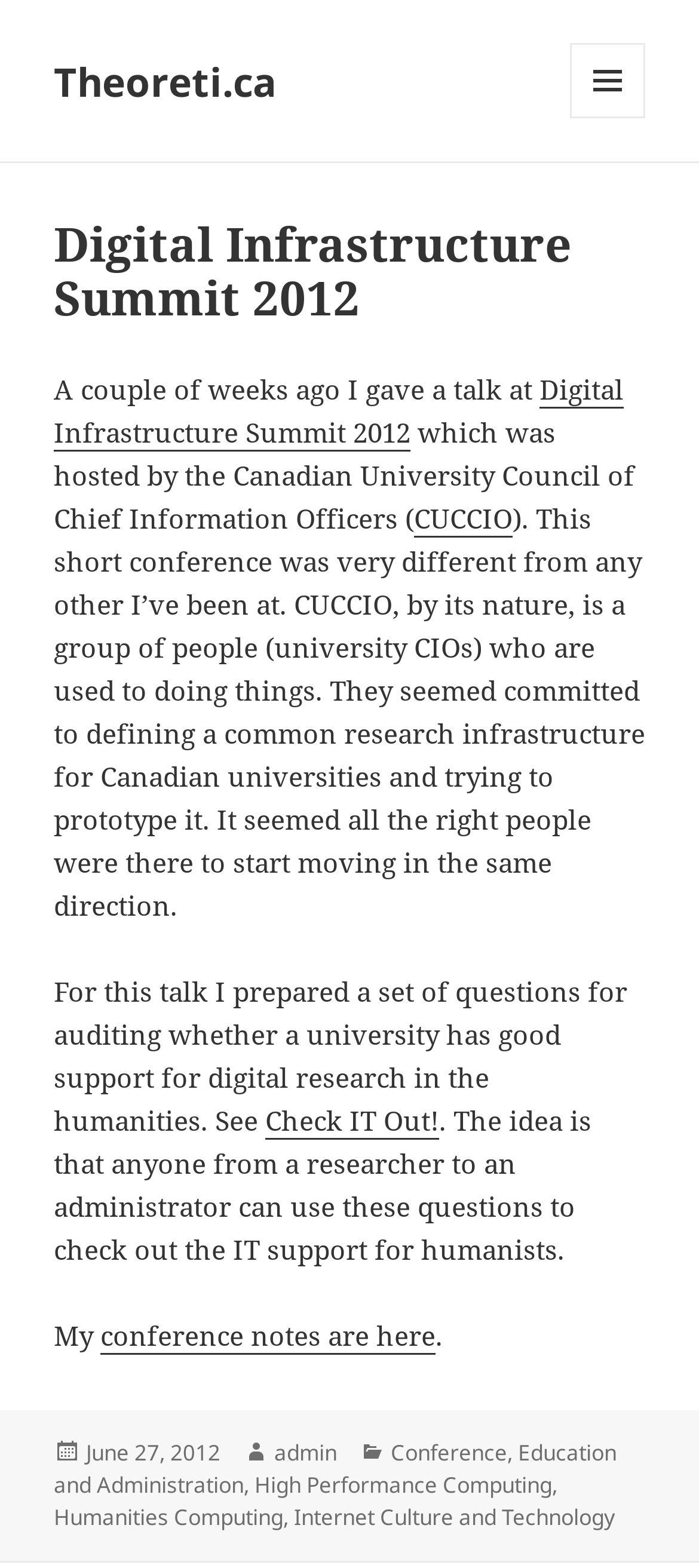What is the name of the conference mentioned in the article?
Look at the webpage screenshot and answer the question with a detailed explanation.

The article mentions that the author gave a talk at the Digital Infrastructure Summit 2012, which was hosted by the Canadian University Council of Chief Information Officers (CUCCIO). This information can be found in the second paragraph of the article.